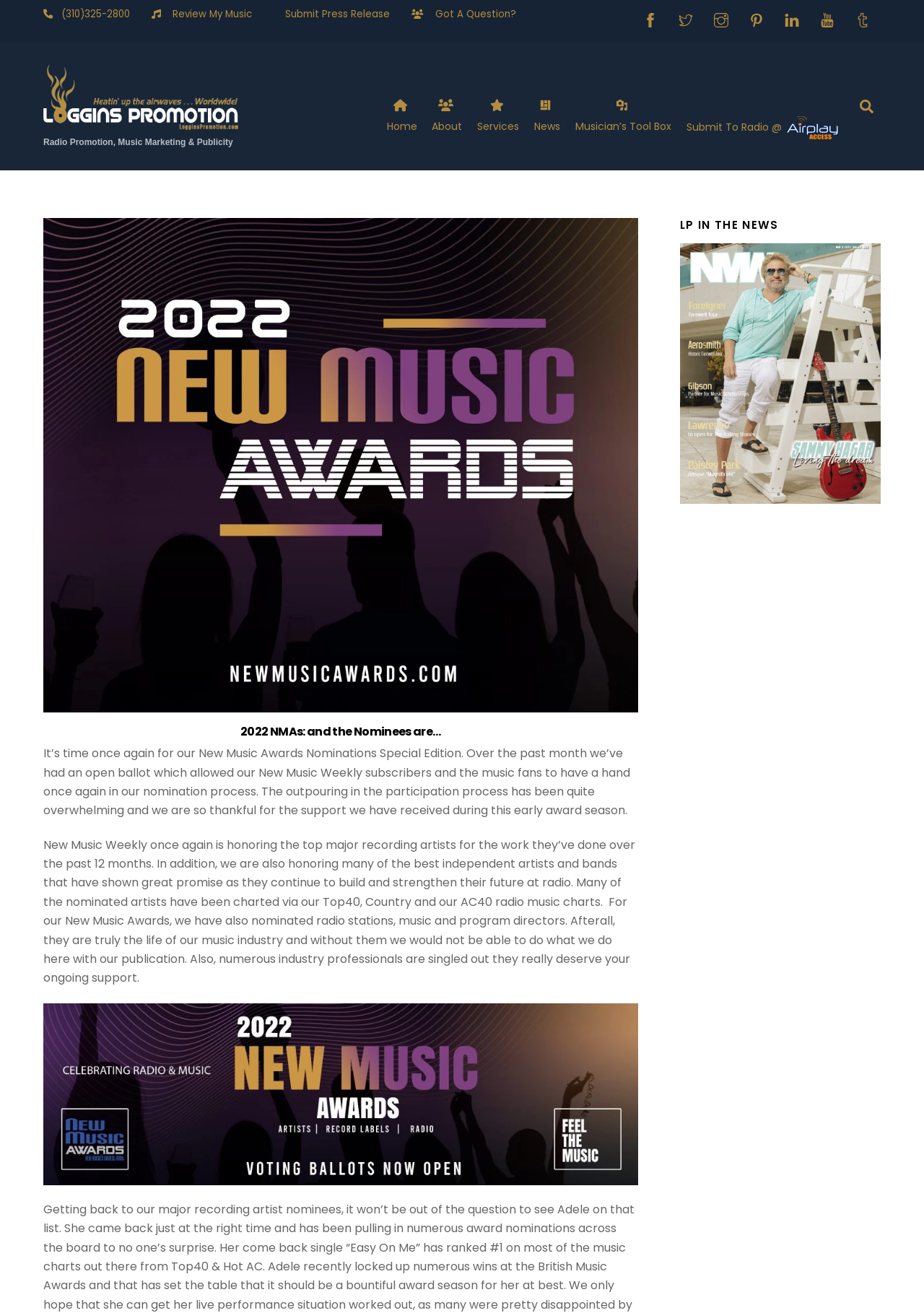Based on the element description: "Review My Music", identify the bounding box coordinates for this UI element. The coordinates must be four float numbers between 0 and 1, listed as [left, top, right, bottom].

[0.174, 0.005, 0.273, 0.016]